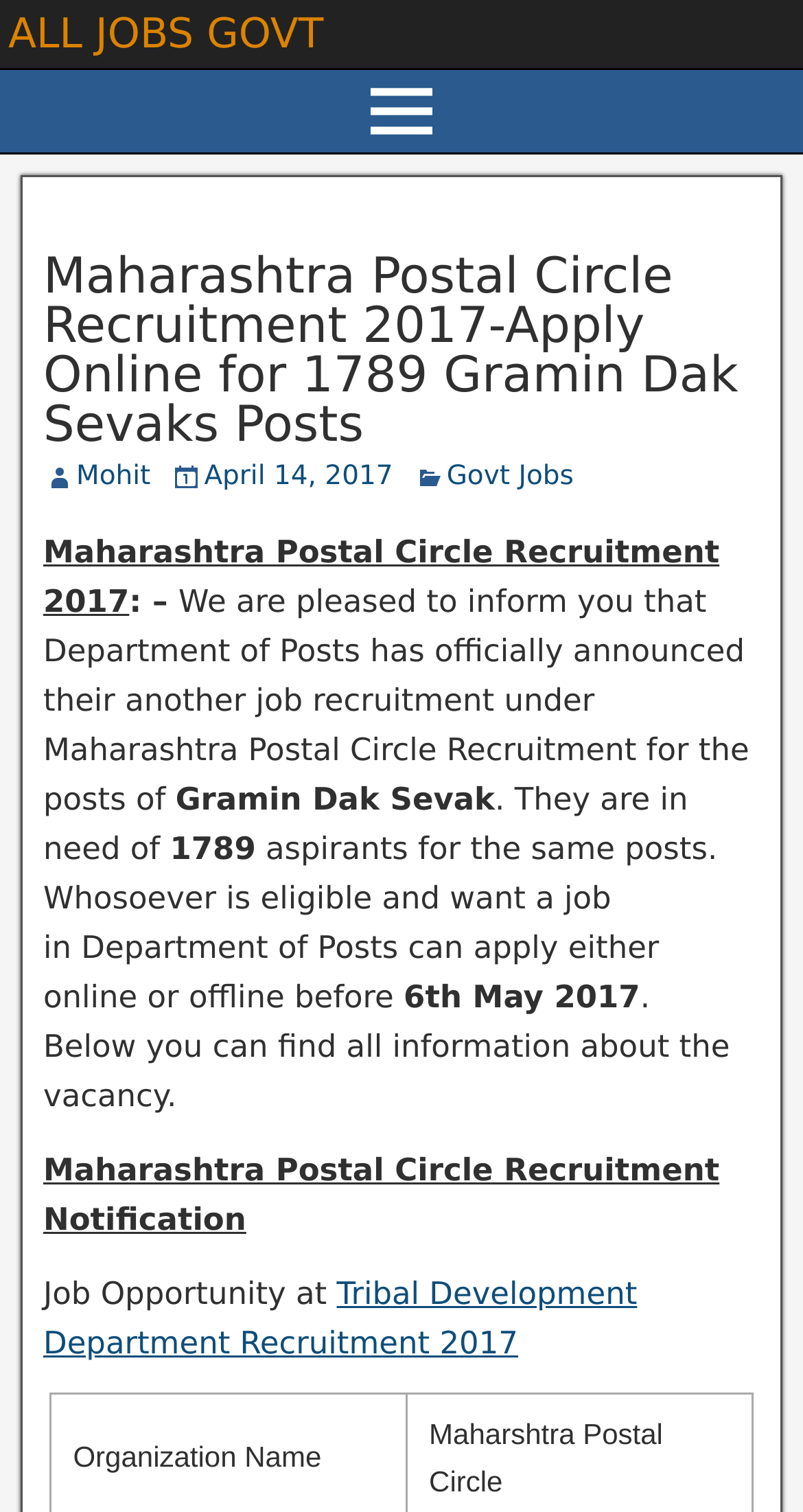Create an elaborate caption that covers all aspects of the webpage.

The webpage is about the Maharashtra Postal Circle Recruitment 2017. At the top, there is a heading "ALL JOBS GOVT" with a link to the same text. Below it, there is a header with a large title "Maharashtra Postal Circle Recruitment 2017-Apply Online for 1789 Gramin Dak Sevaks Posts". 

On the top right, there is a small icon represented by a Unicode character. Below the header, there are three links: "Mohit", "April 14, 2017", and "Govt Jobs". 

The main content of the webpage starts with a title "Maharashtra Postal Circle Recruitment 2017" followed by a colon and a brief description of the recruitment. The description explains that the Department of Posts has announced a job recruitment for the posts of Gramin Dak Sevaks under Maharashtra Postal Circle Recruitment. The recruitment is for 1789 aspirants, and eligible candidates can apply online or offline before 6th May 2017. 

Below the description, there is a section with a title "Maharashtra Postal Circle Recruitment Notification" and a brief introduction to the job opportunity at the Tribal Development Department Recruitment 2017, with a link to the latter.